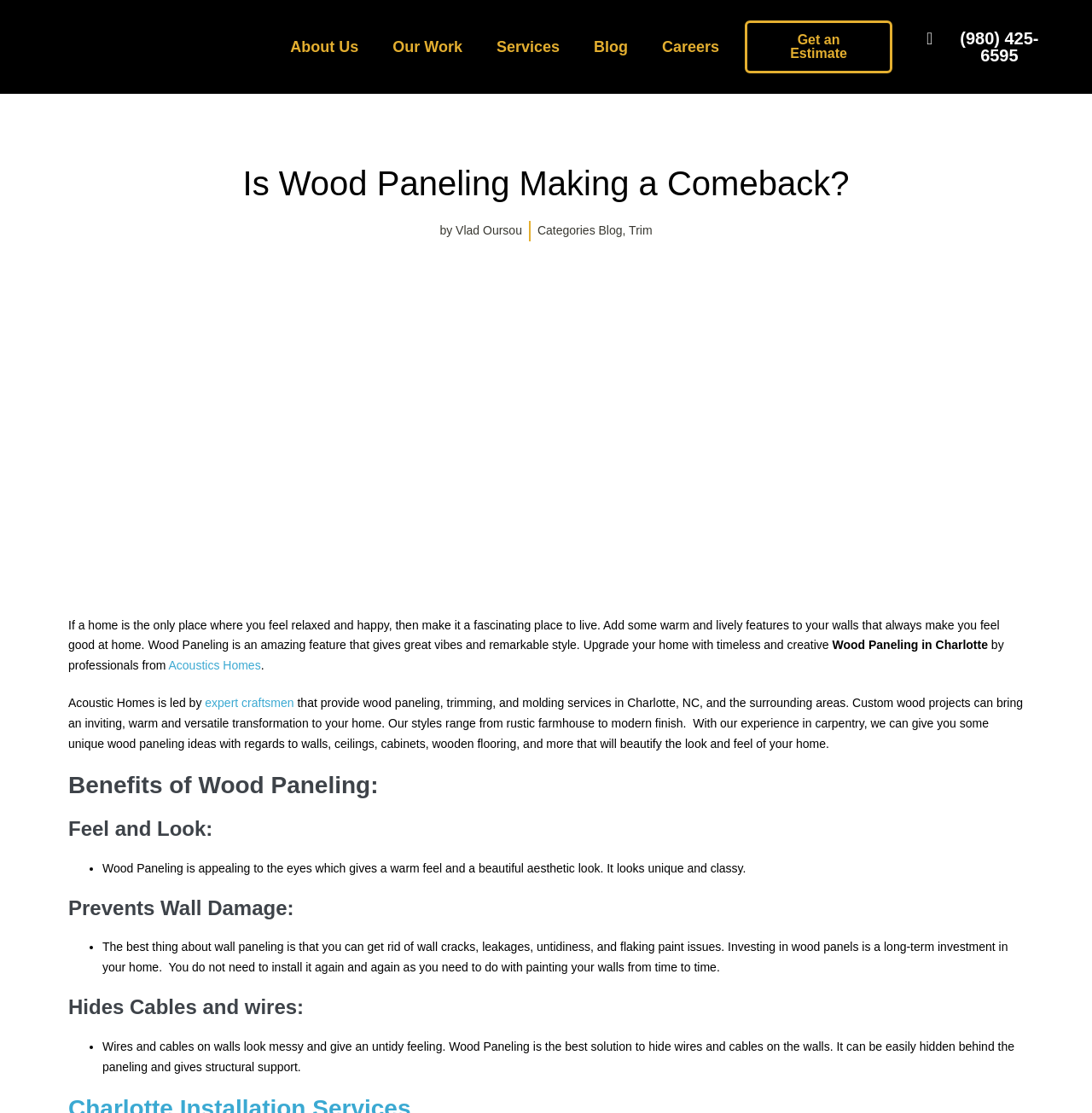Provide the bounding box coordinates for the area that should be clicked to complete the instruction: "Click on 'Get an Estimate'".

[0.682, 0.018, 0.817, 0.066]